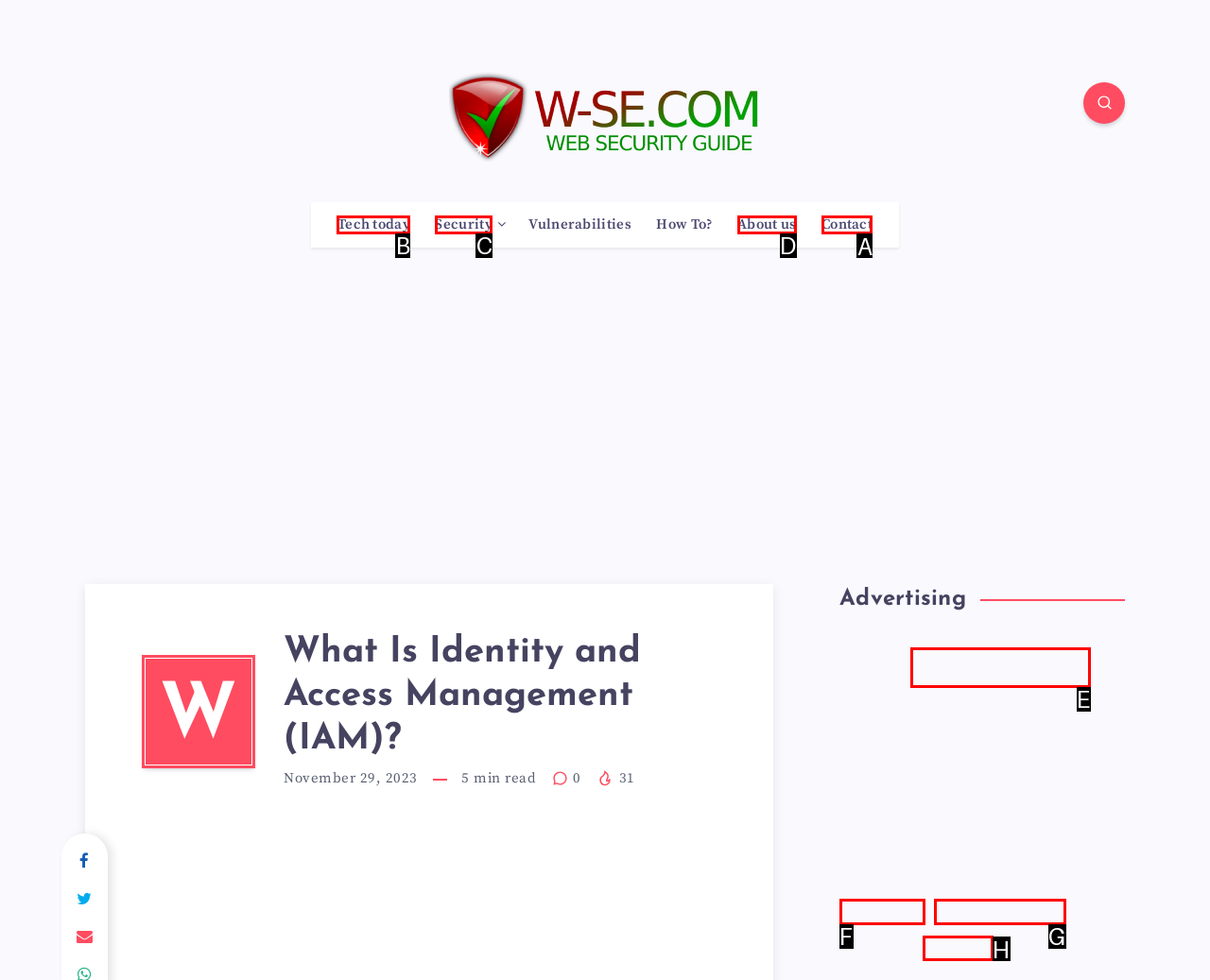Based on the choices marked in the screenshot, which letter represents the correct UI element to perform the task: Contact the website?

A